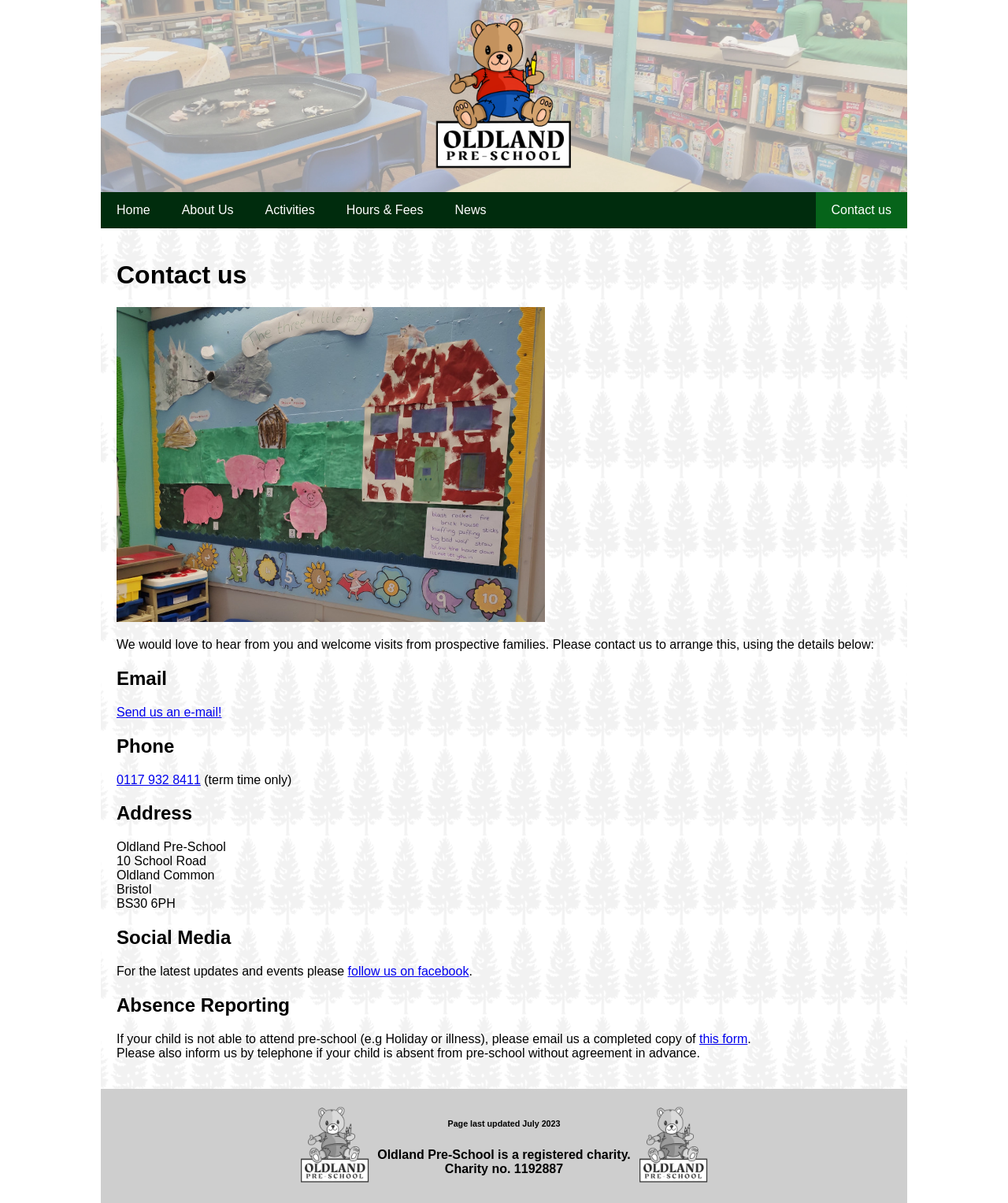What is the address of this pre-school?
Based on the image, answer the question with a single word or brief phrase.

10 School Road